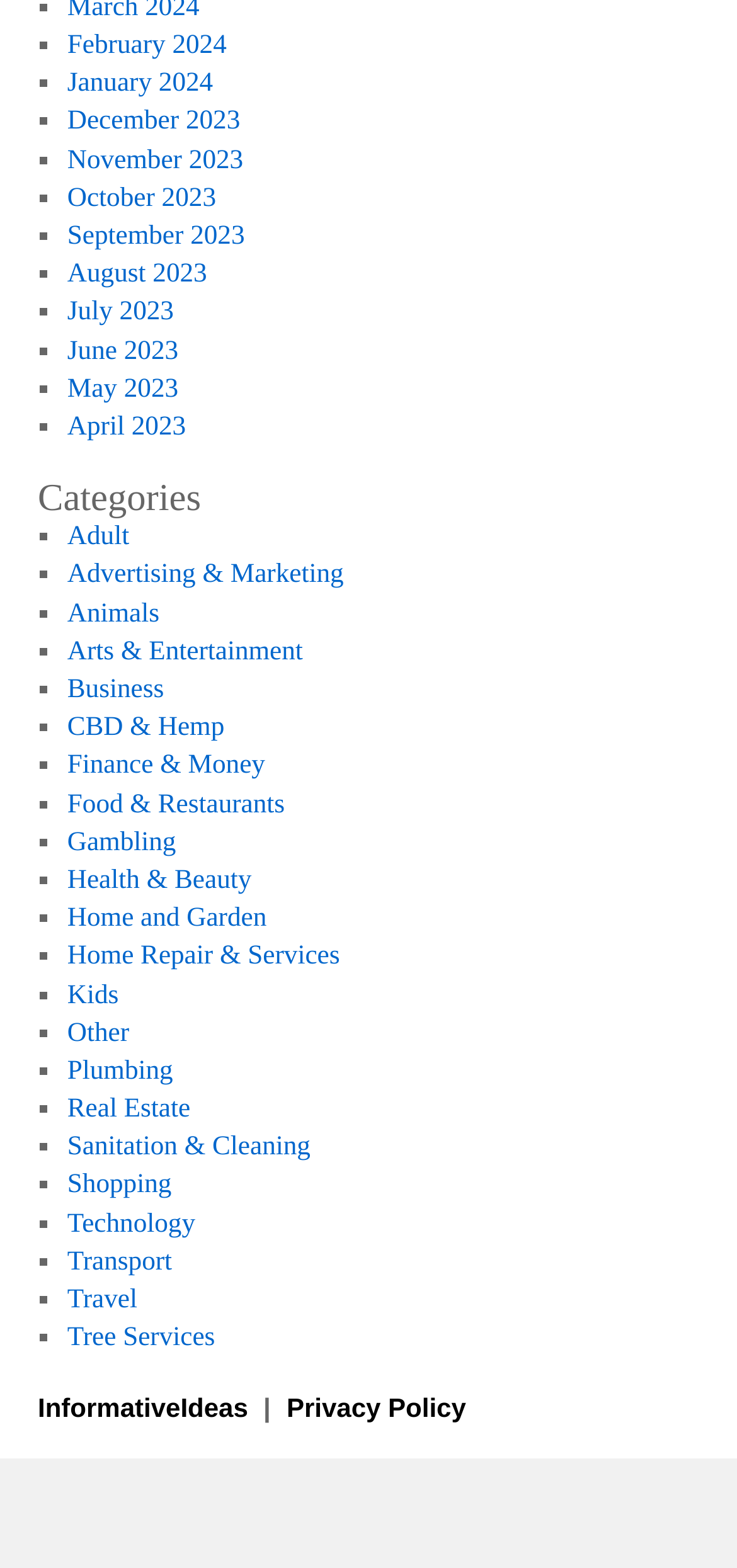Find the bounding box of the UI element described as follows: "Food & Restaurants".

[0.091, 0.549, 0.386, 0.568]